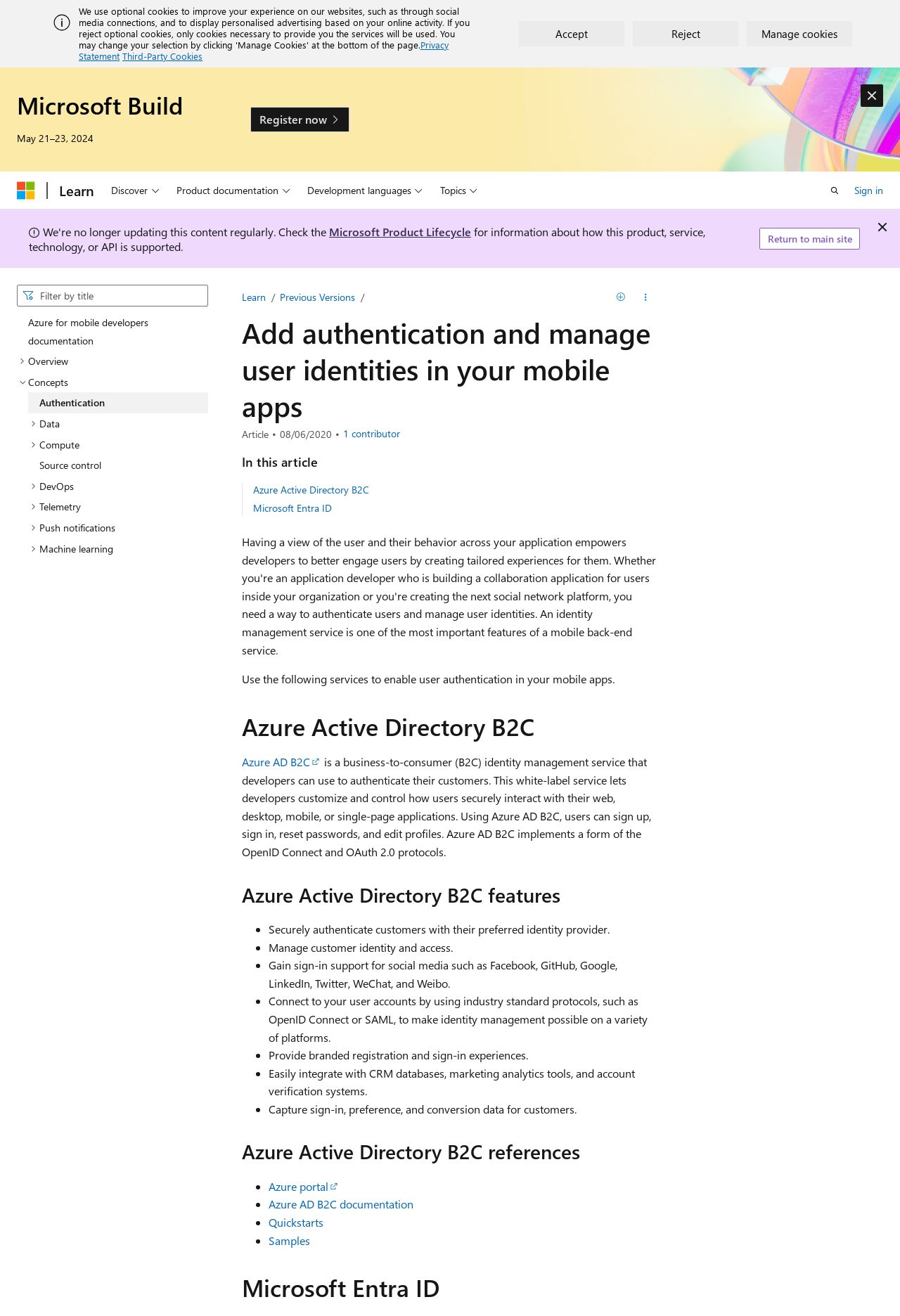Explain the contents of the webpage comprehensively.

This webpage is about adding authentication to mobile apps using Visual Studio App Center and Azure services. At the top, there is an alert section with a dismiss button and a few links to privacy-related pages. Below that, there is a heading "Microsoft Build" with a date "May 21-23, 2024" and a "Register now" button. 

On the top-right corner, there is a navigation menu with buttons for "Discover", "Product documentation", "Development languages", and "Topics". Next to it, there is a search button and a sign-in link. 

On the left side, there is a primary navigation menu with a search bar, a table of contents, and a few links to related topics. The table of contents has several tree items, including "Azure for mobile developers documentation", "Overview", "Concepts", and "Authentication". 

The main content of the page is divided into sections. The first section has a heading "Add authentication and manage user identities in your mobile apps" and a brief introduction to the topic. Below that, there is a section "In this article" with links to "Azure Active Directory B2C" and "Microsoft Entra ID". 

The next section is about Azure Active Directory B2C, which is a business-to-consumer identity management service. It provides a detailed description of the service, its features, and how it can be used to authenticate customers. The features listed include secure authentication, customer identity and access management, sign-in support for social media, and more. 

There are several links and buttons throughout the page, including links to related topics, a "View all contributors" button, and a "More actions" disclosure triangle.